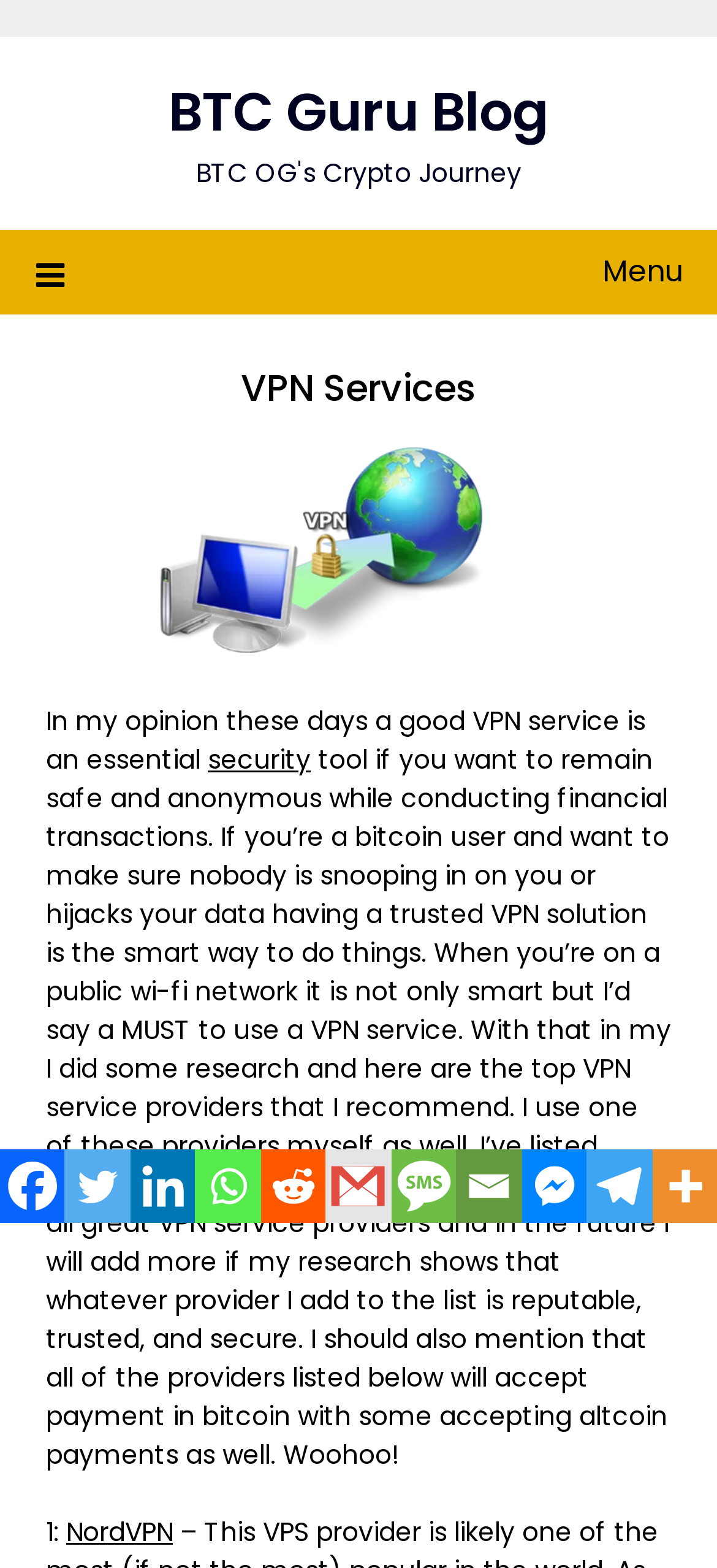Locate the bounding box coordinates of the segment that needs to be clicked to meet this instruction: "Check security".

[0.29, 0.472, 0.433, 0.496]